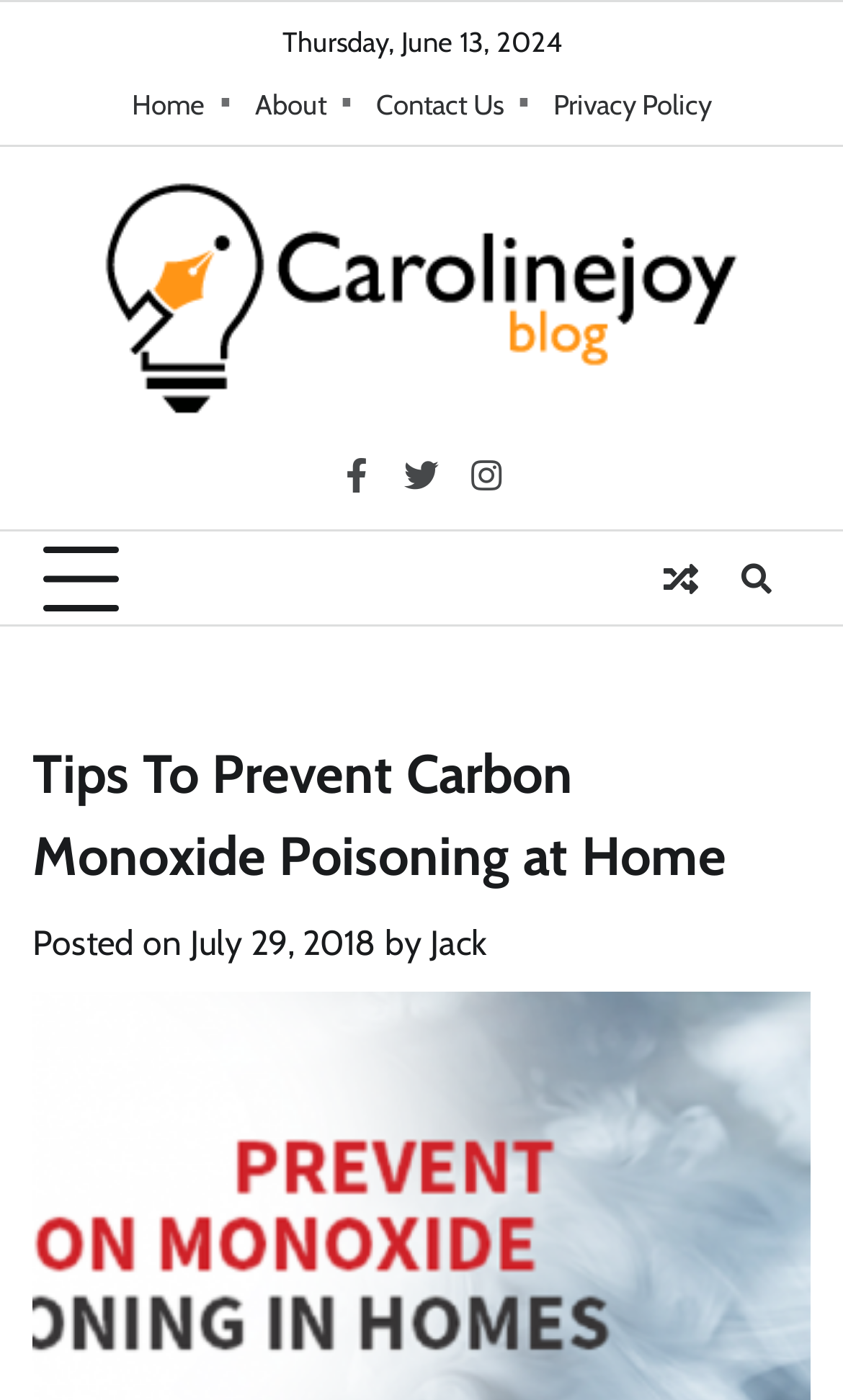Pinpoint the bounding box coordinates of the area that should be clicked to complete the following instruction: "view Carolinejoy Blog". The coordinates must be given as four float numbers between 0 and 1, i.e., [left, top, right, bottom].

[0.115, 0.129, 0.885, 0.309]